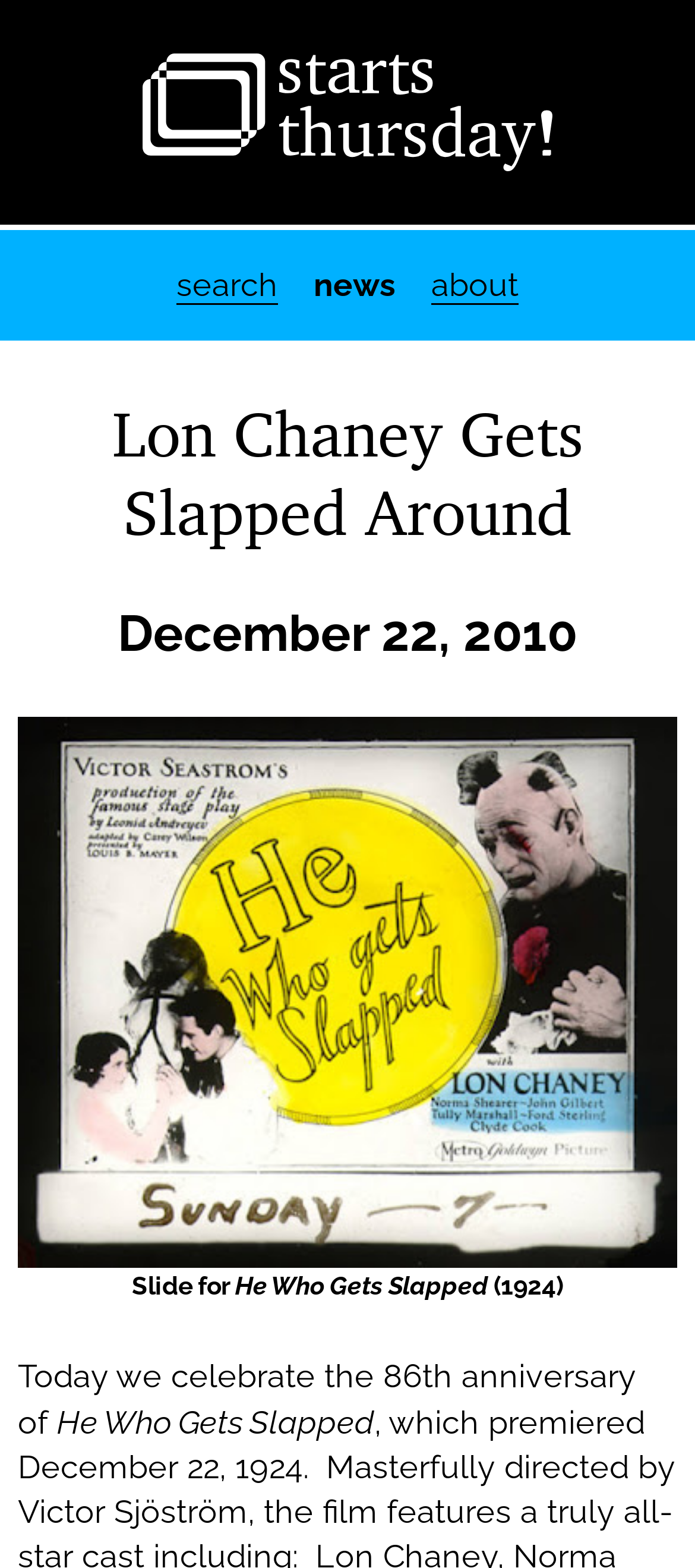What is the name of the person being referred to?
Using the image as a reference, answer the question in detail.

The answer can be found in the root element, which mentions 'Lon Chaney Gets Slapped Around ». This indicates that the person being referred to is Lon Chaney.